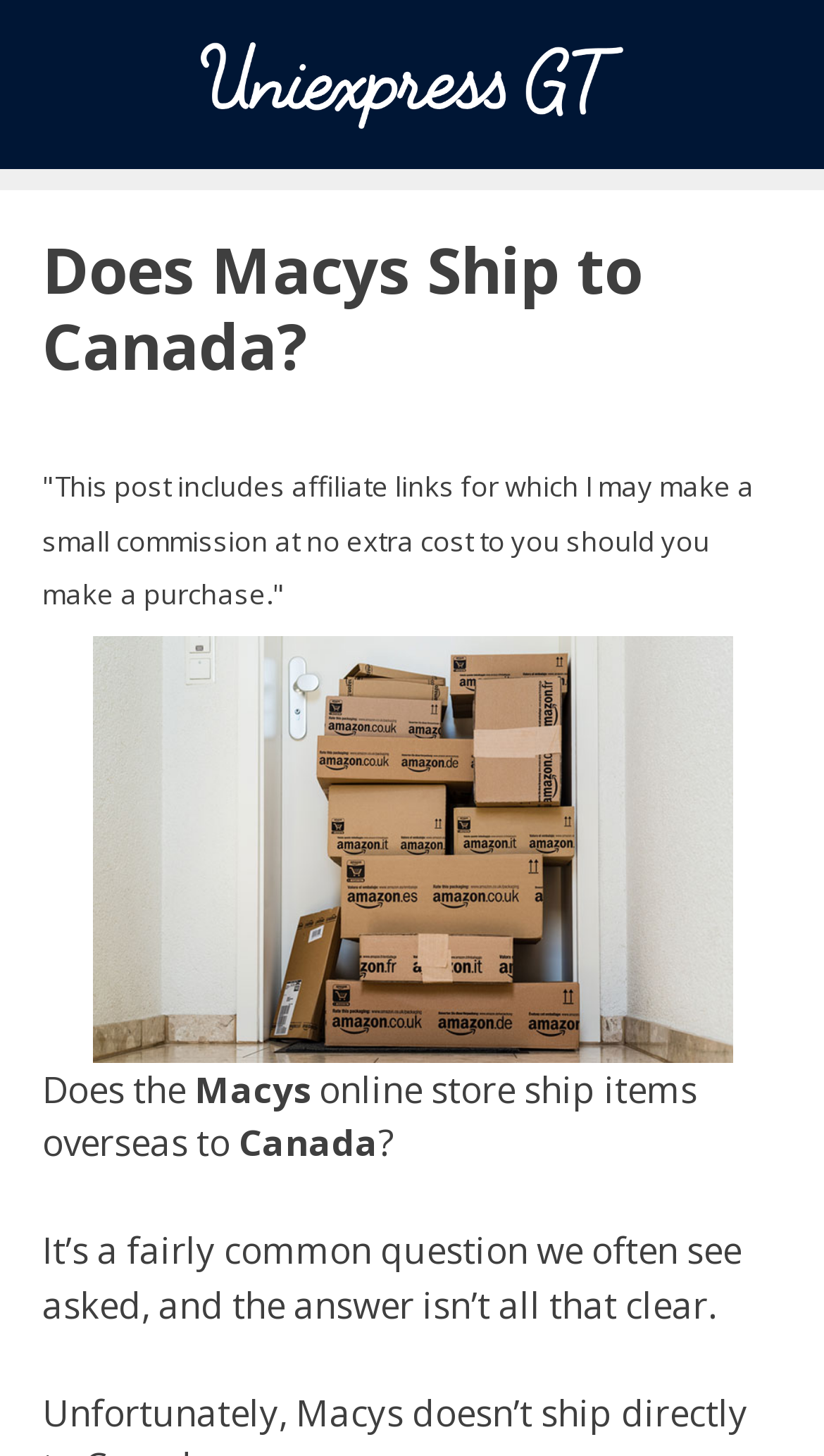Analyze the image and give a detailed response to the question:
What type of links are present in the article?

The presence of affiliate links can be inferred from the text 'This post includes affiliate links for which I may make a small commission at no extra cost to you should you make a purchase.' which indicates that the article contains affiliate links.